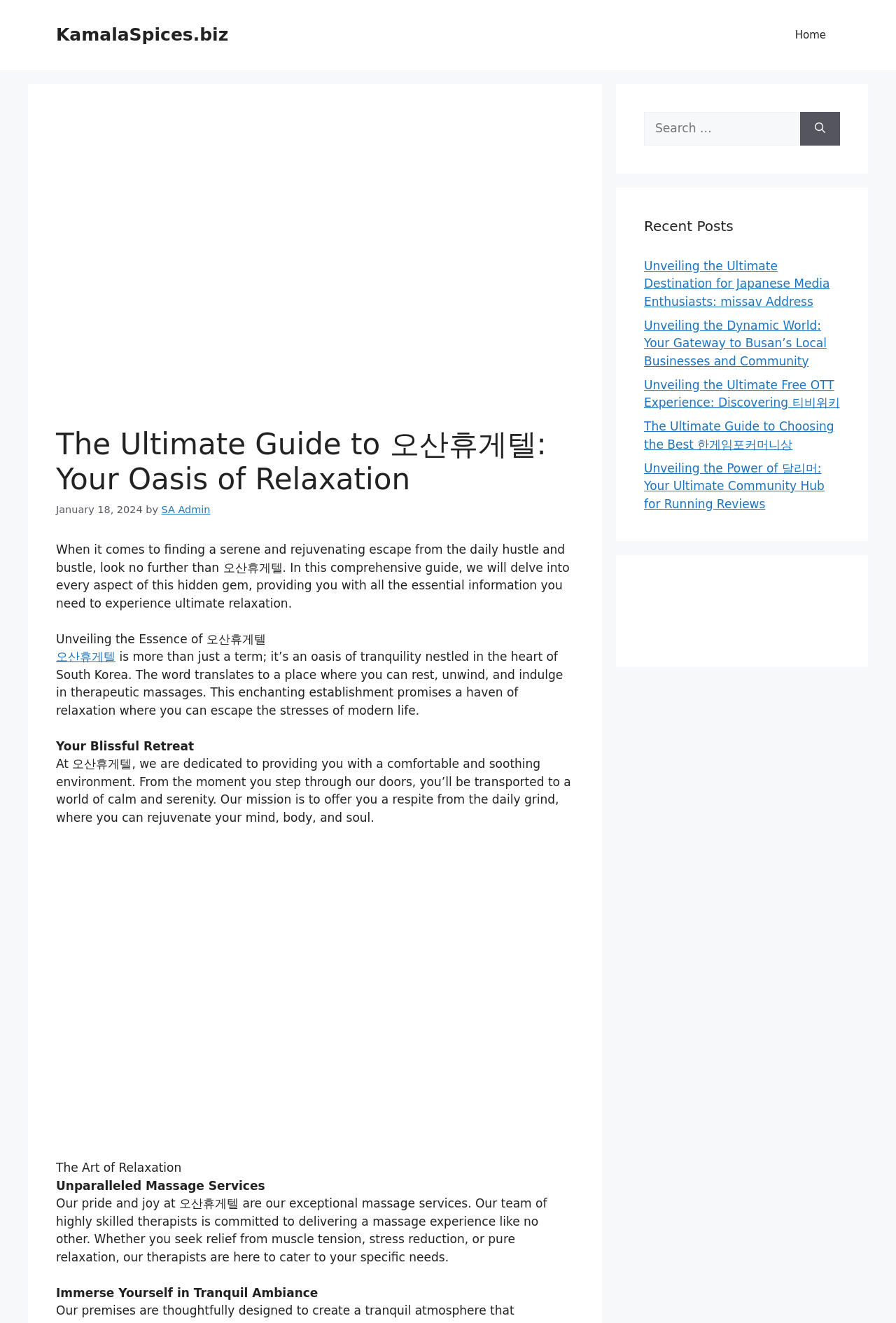Please find the bounding box coordinates of the element's region to be clicked to carry out this instruction: "Click on the 'here' link".

None